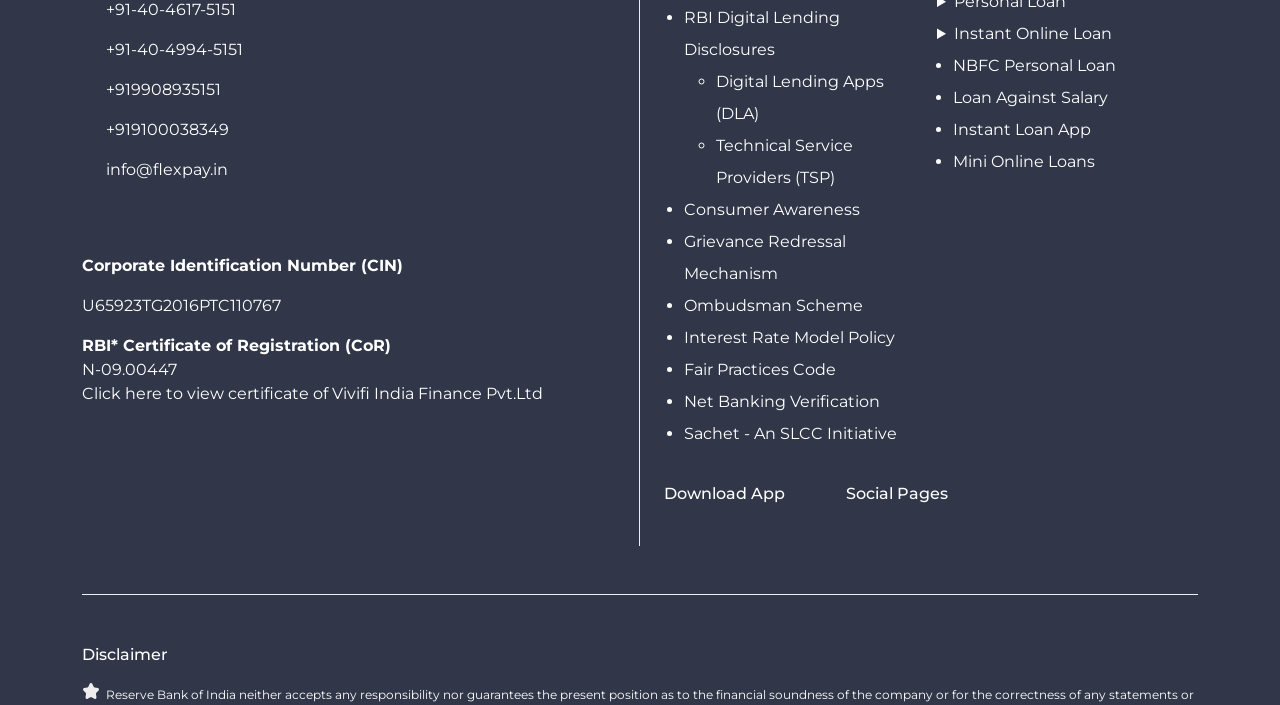What is the RBI Certificate of Registration (CoR) number?
Your answer should be a single word or phrase derived from the screenshot.

N-09.00447